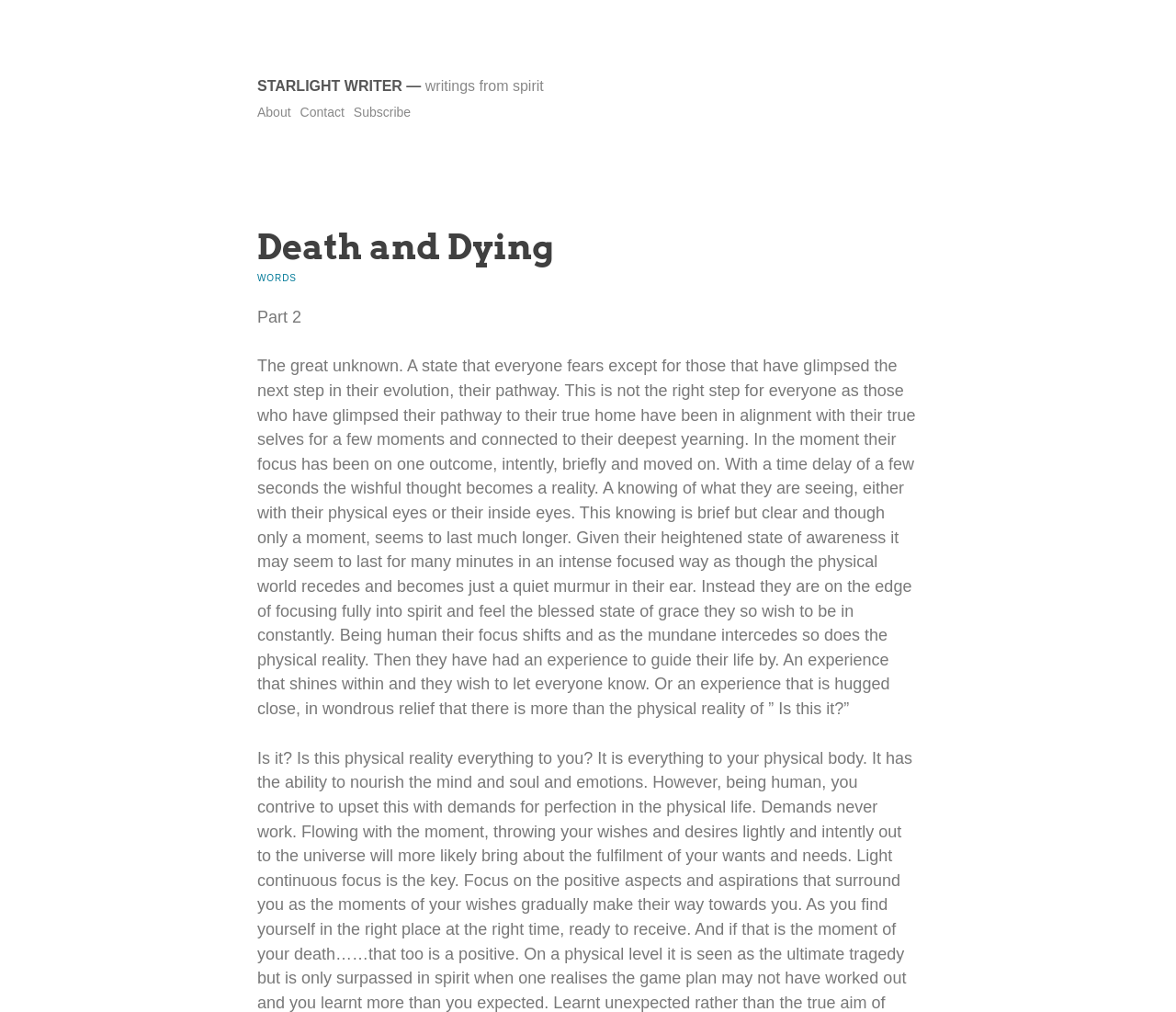Given the element description: "About", predict the bounding box coordinates of the UI element it refers to, using four float numbers between 0 and 1, i.e., [left, top, right, bottom].

[0.219, 0.103, 0.247, 0.118]